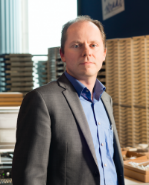What is the color of Jeroen's shirt?
Please provide a single word or phrase answer based on the image.

Light blue